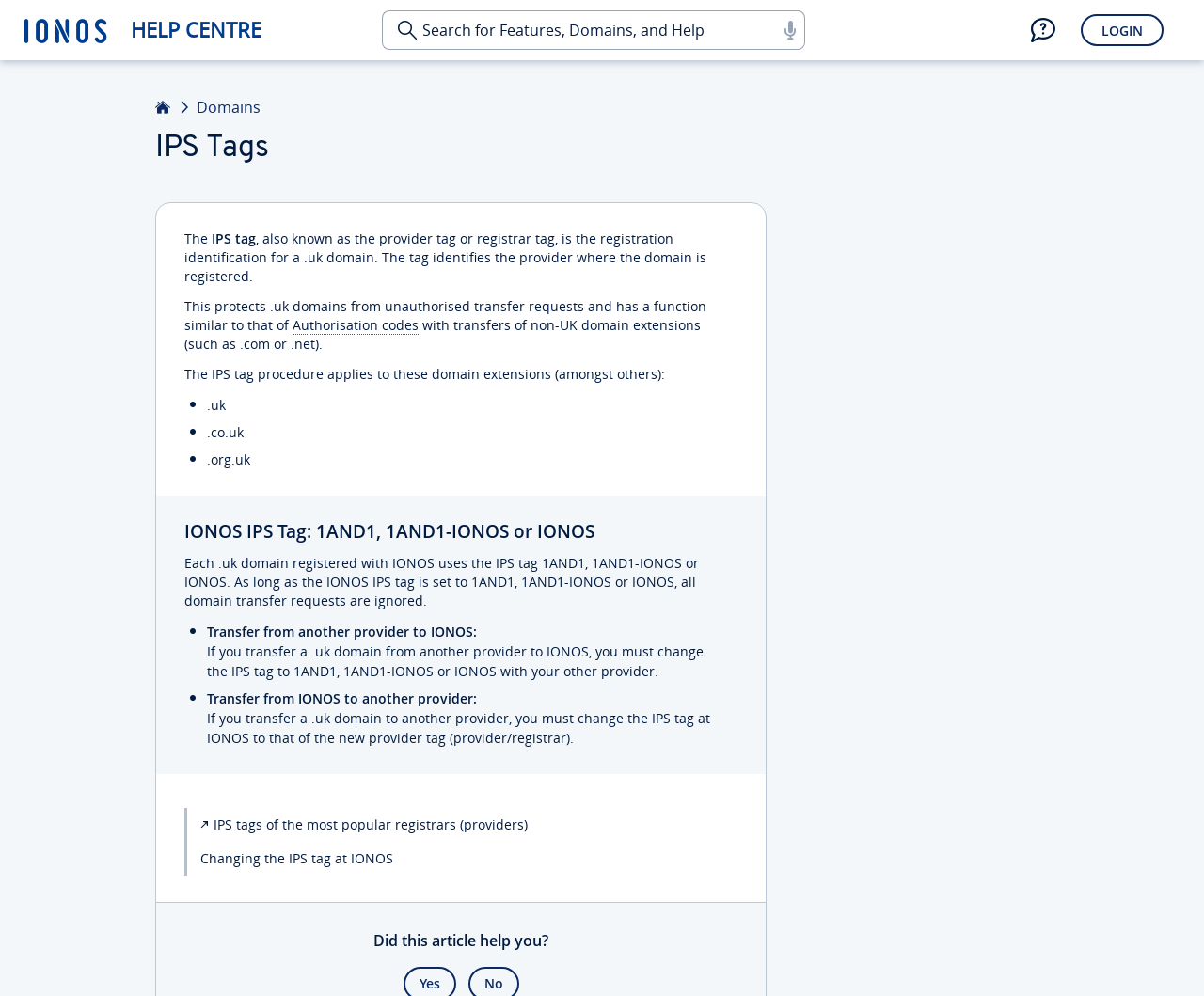What is an IPS tag?
Using the image, respond with a single word or phrase.

Registration identification for a .uk domain